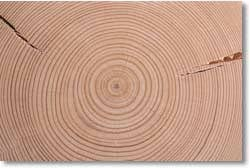Describe the image with as much detail as possible.

The image depicts a close-up view of tree rings, showcasing the distinctive circular patterns that form as a tree grows over the years. These rings not only indicate the age of the tree but also provide vital information about the climatic conditions during each growth season. Each ring represents a year of growth, with the thickness varying based on environmental factors such as rainfall and temperature. This visual evidence aids scientists in studying historical climate changes and understanding the impacts of climate shifts over time. Tree rings serve as a natural archive of environmental data, revealing insights into the past conditions of the Earth, especially in the context of how climates have evolved throughout history.